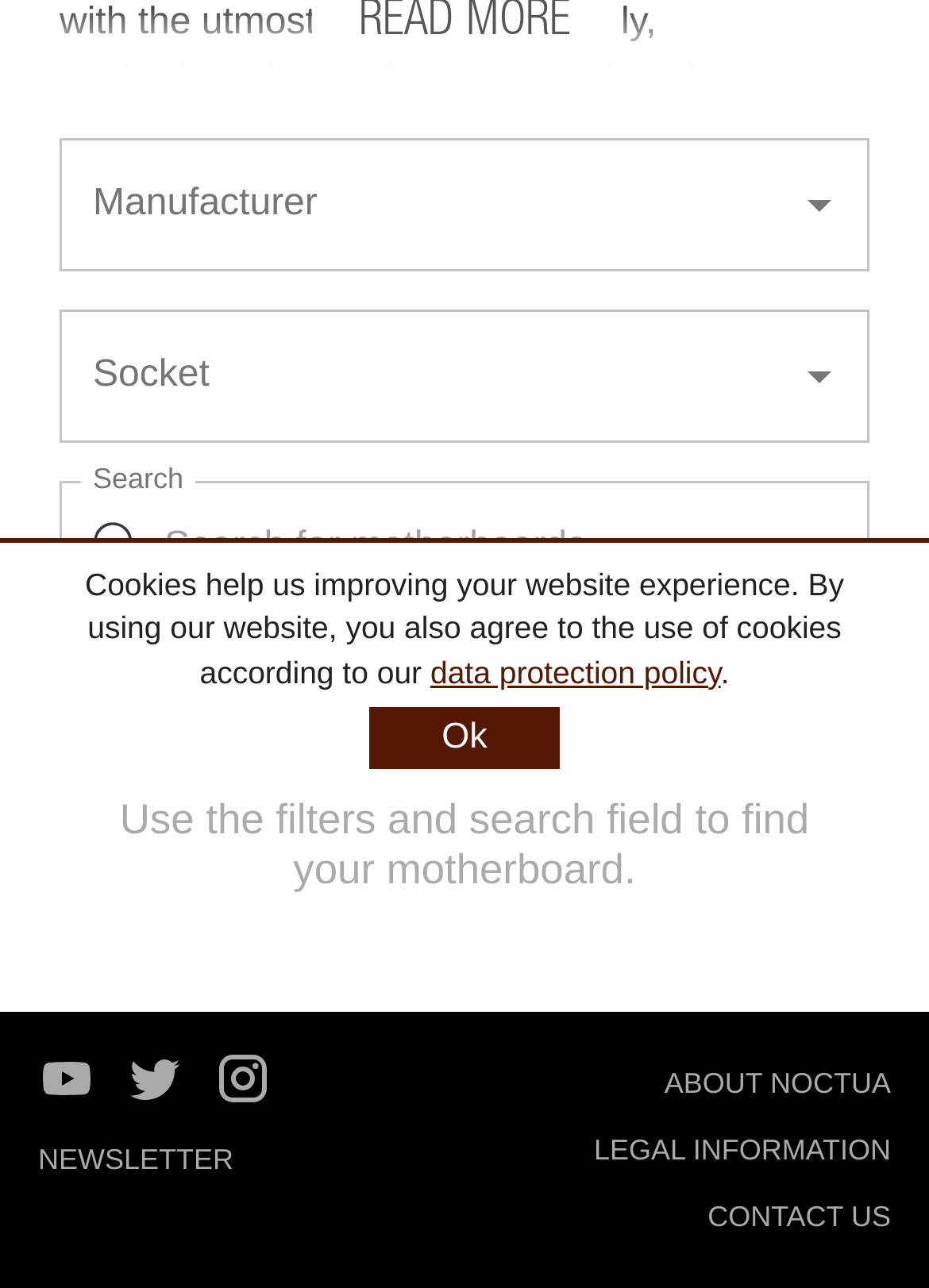Provide the bounding box coordinates, formatted as (top-left x, top-left y, bottom-right x, bottom-right y), with all values being floating point numbers between 0 and 1. Identify the bounding box of the UI element that matches the description: data protection policy

[0.463, 0.508, 0.776, 0.536]